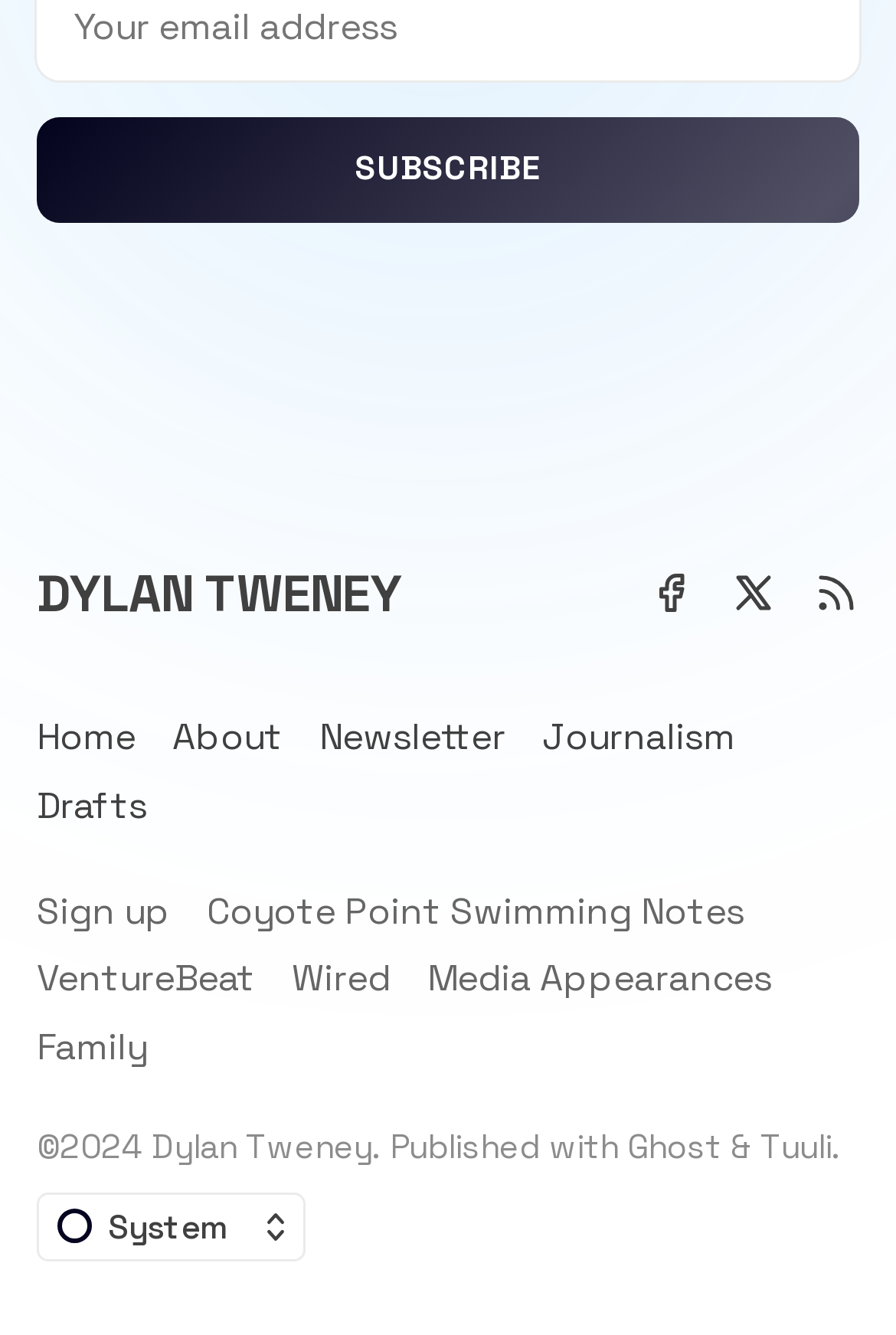Extract the bounding box coordinates of the UI element described: "Dylan Tweney". Provide the coordinates in the format [left, top, right, bottom] with values ranging from 0 to 1.

[0.169, 0.844, 0.415, 0.875]